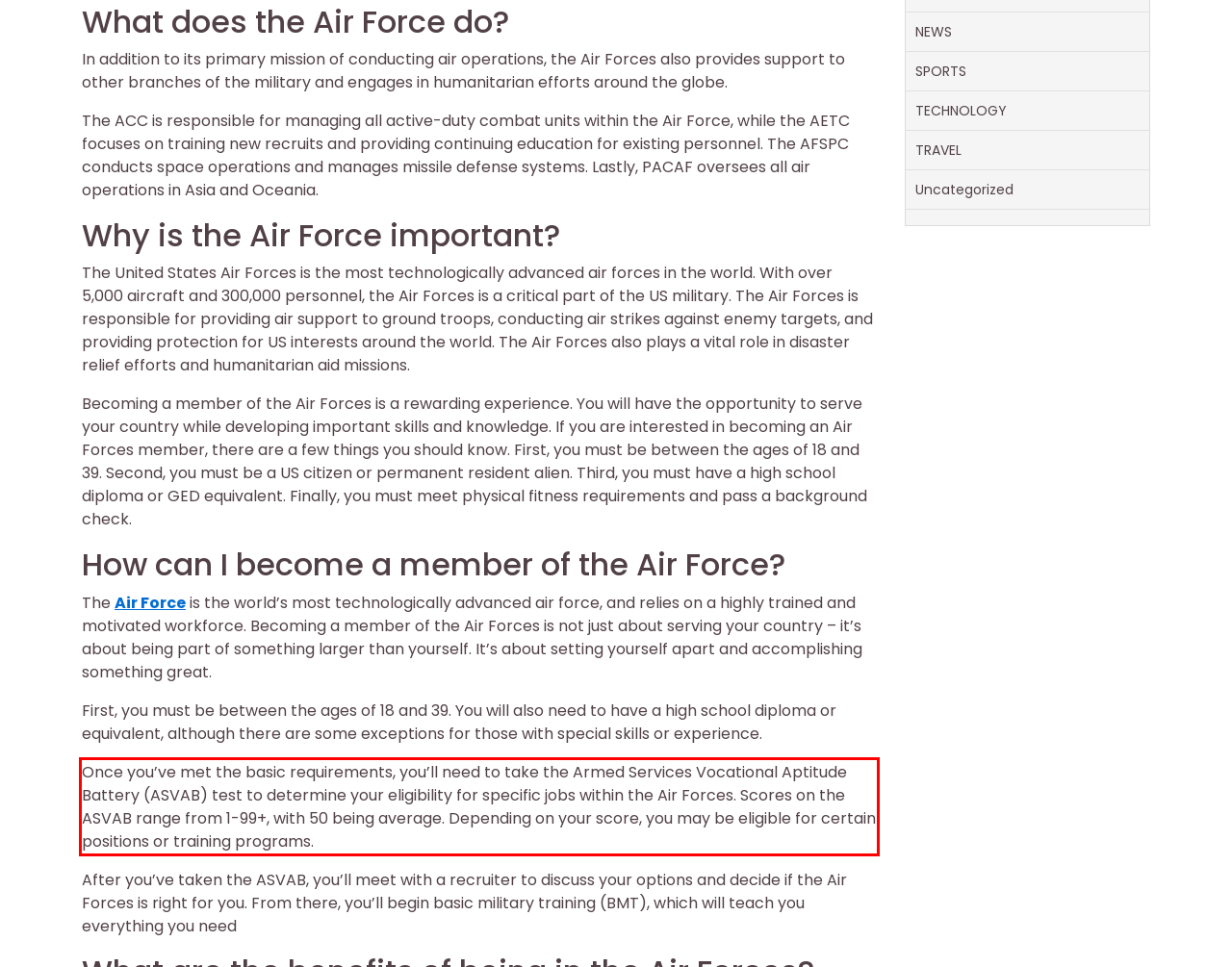Examine the screenshot of the webpage, locate the red bounding box, and perform OCR to extract the text contained within it.

Once you’ve met the basic requirements, you’ll need to take the Armed Services Vocational Aptitude Battery (ASVAB) test to determine your eligibility for specific jobs within the Air Forces. Scores on the ASVAB range from 1-99+, with 50 being average. Depending on your score, you may be eligible for certain positions or training programs.